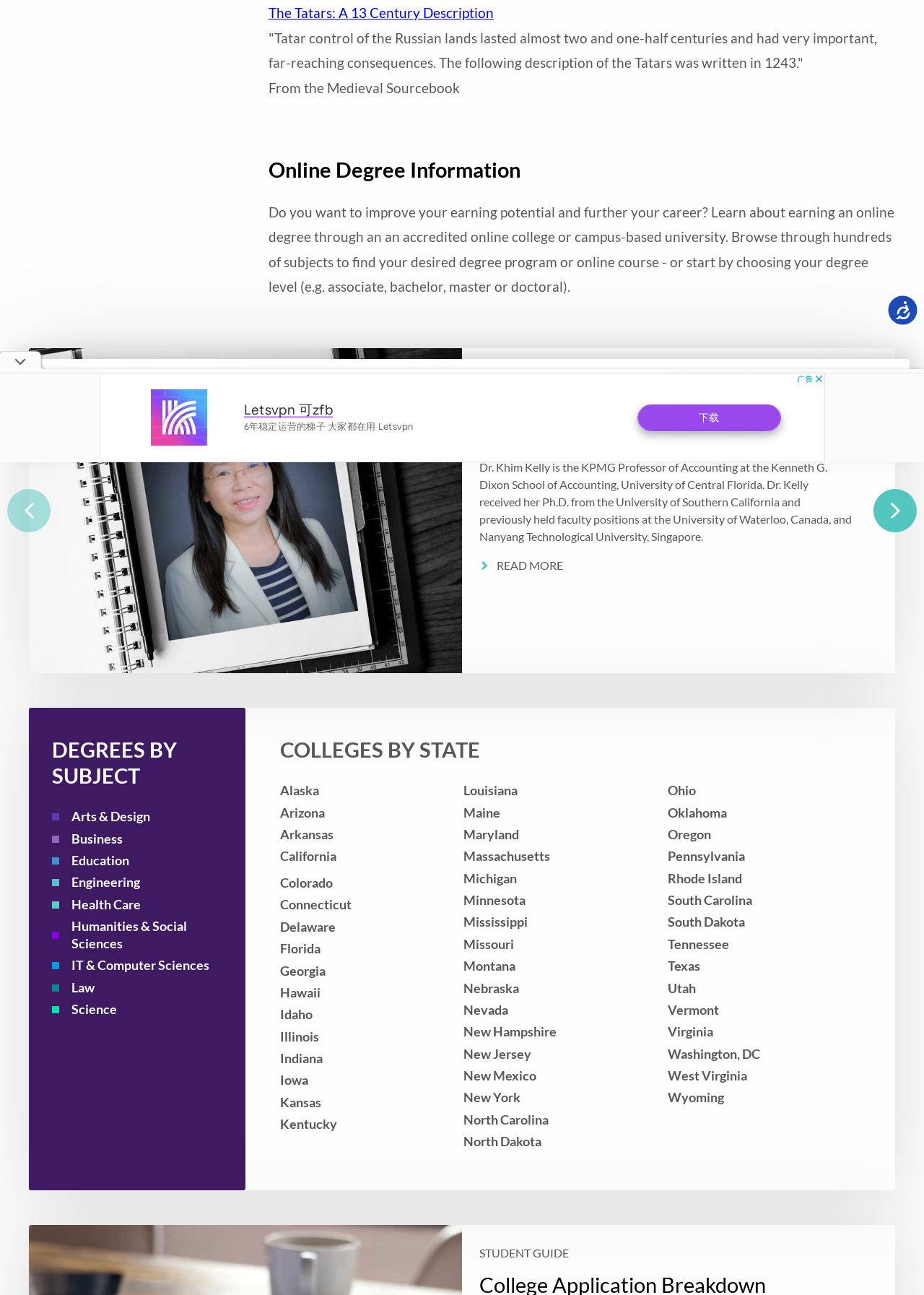Locate the UI element that matches the description North Carolina in the webpage screenshot. Return the bounding box coordinates in the format (top-left x, top-left y, bottom-right x, bottom-right y), with values ranging from 0 to 1.

[0.501, 0.858, 0.71, 0.872]